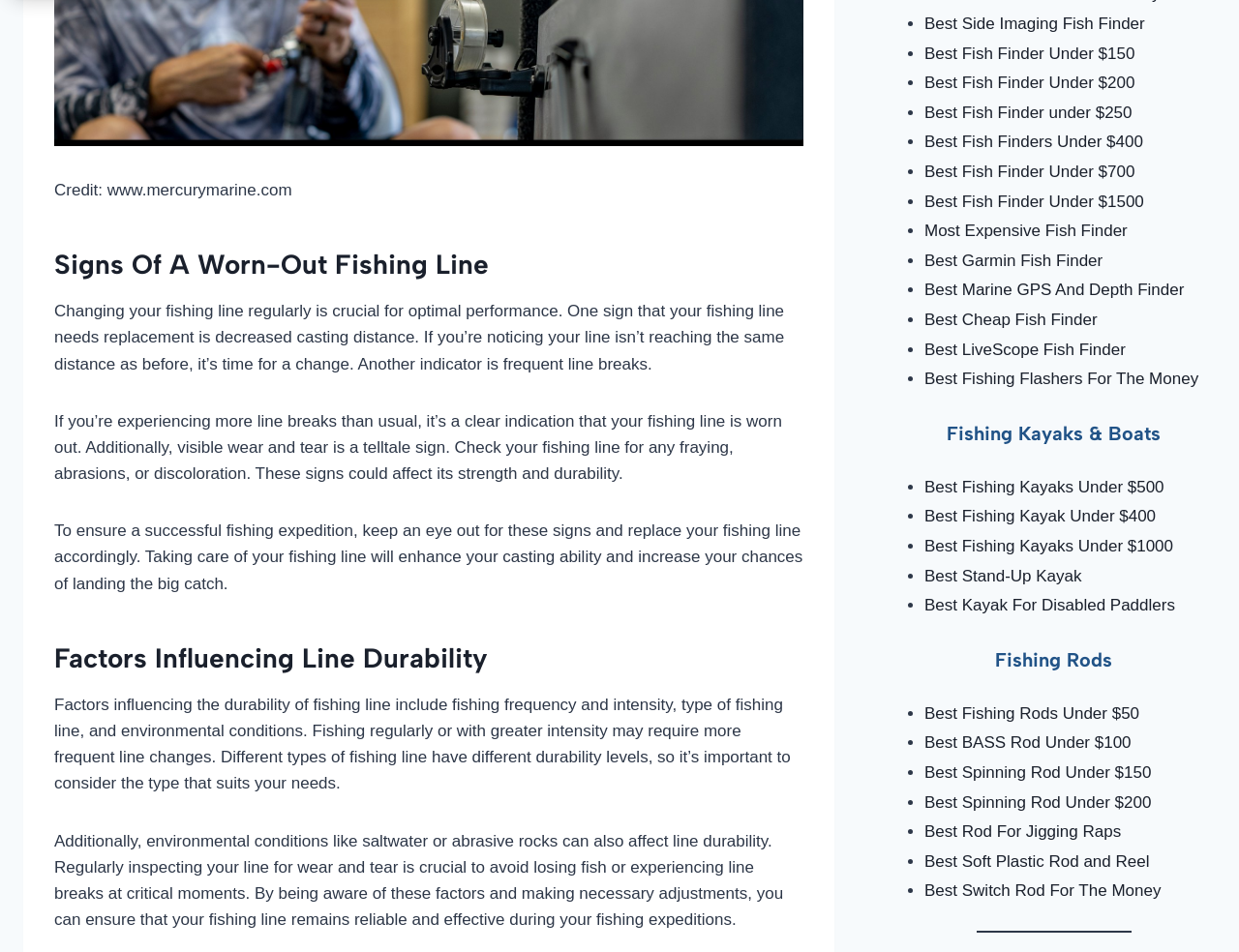Provide the bounding box coordinates of the UI element that matches the description: "Best Fish Finder Under $200".

[0.746, 0.078, 0.916, 0.097]